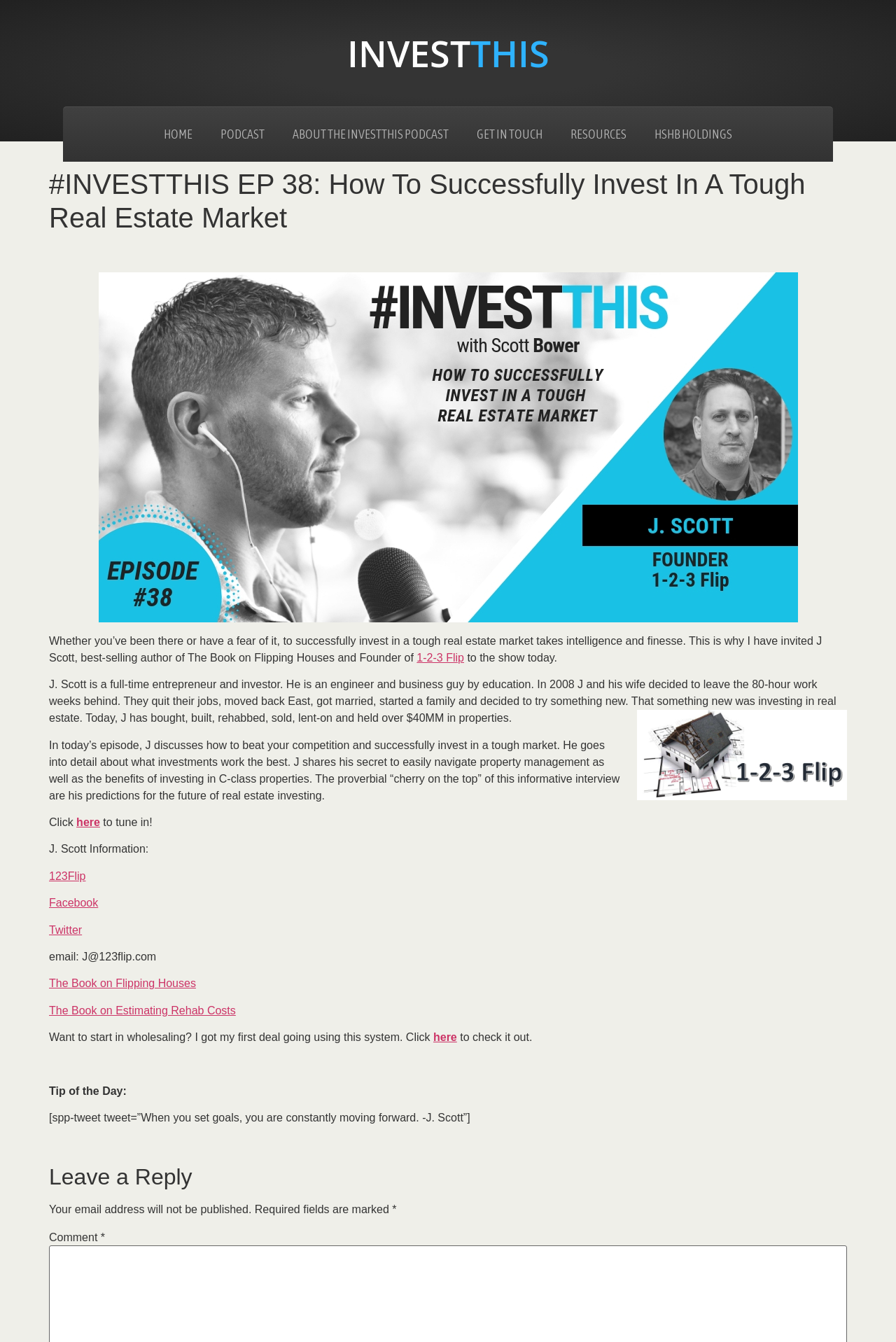Who is the guest on the podcast?
Refer to the image and provide a detailed answer to the question.

I found the guest's name by looking at the link element with the text 'J Scott - successfully invest in a tough real estate market' which is a child of the root element.